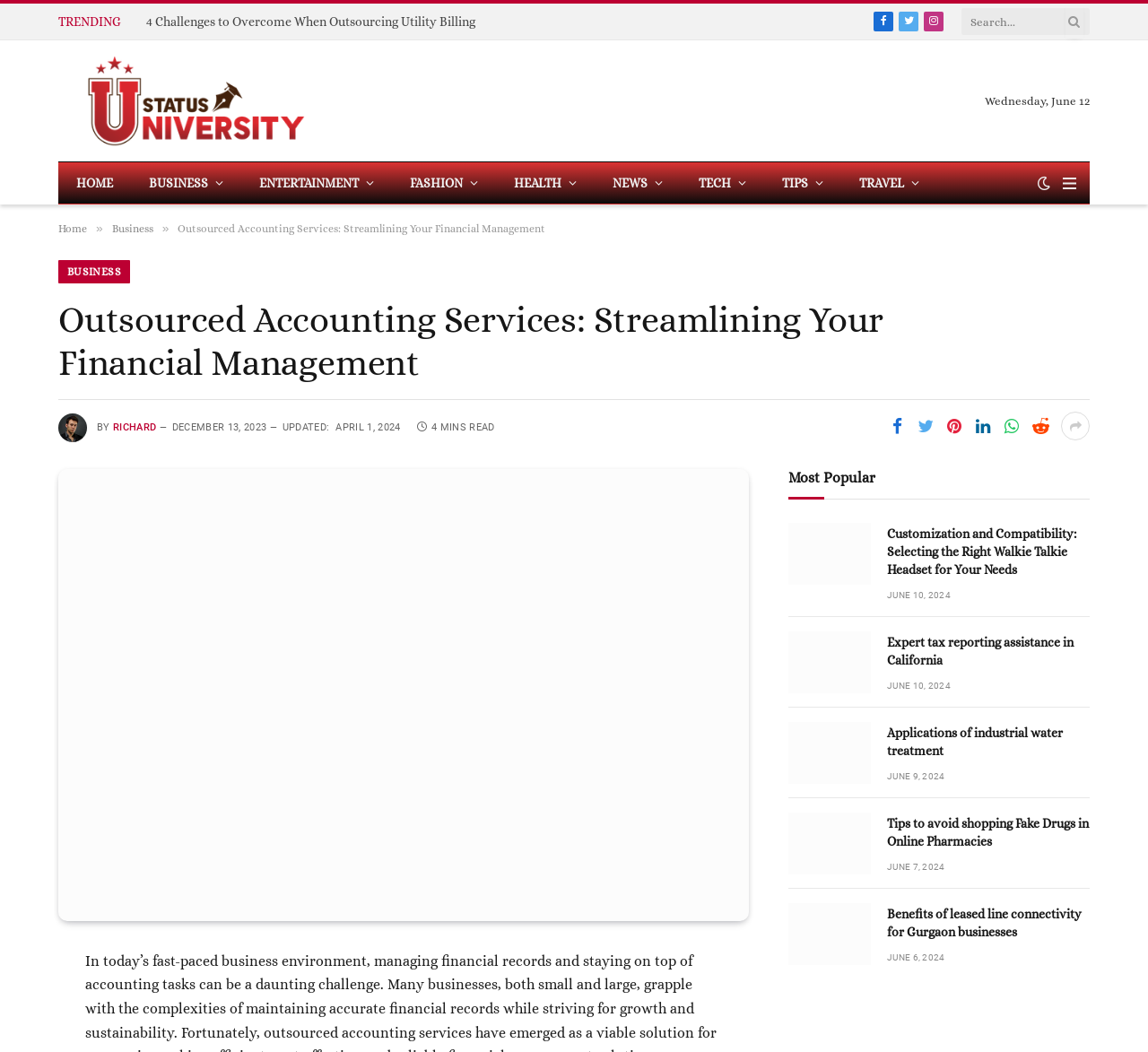From the details in the image, provide a thorough response to the question: What is the main topic of this webpage?

Based on the webpage's title 'Outsourced Accounting Services: Streamlining Your Financial Management' and the content of the webpage, it is clear that the main topic of this webpage is outsourced accounting services.